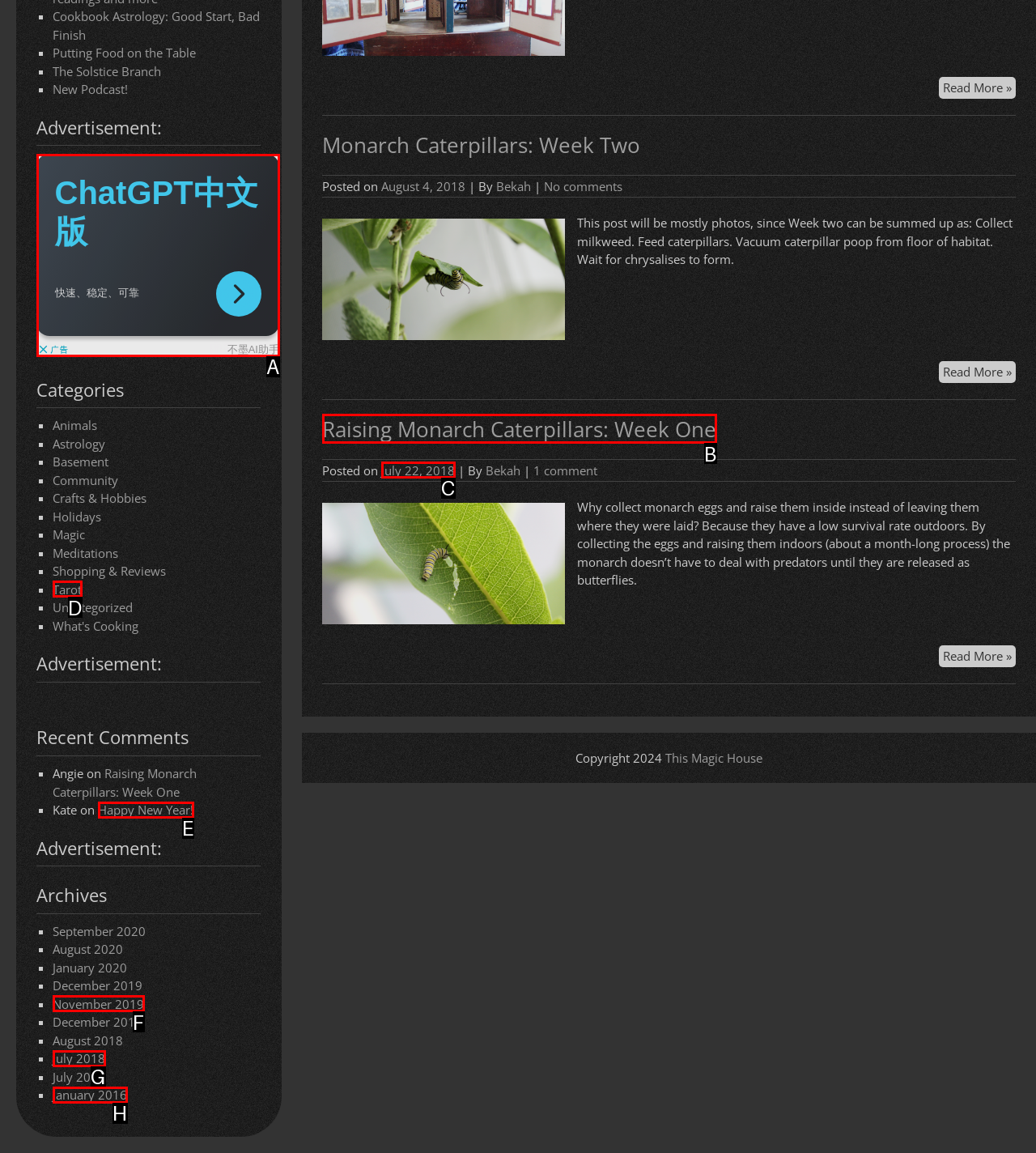Determine which option matches the element description: Raising Monarch Caterpillars: Week One
Answer using the letter of the correct option.

B